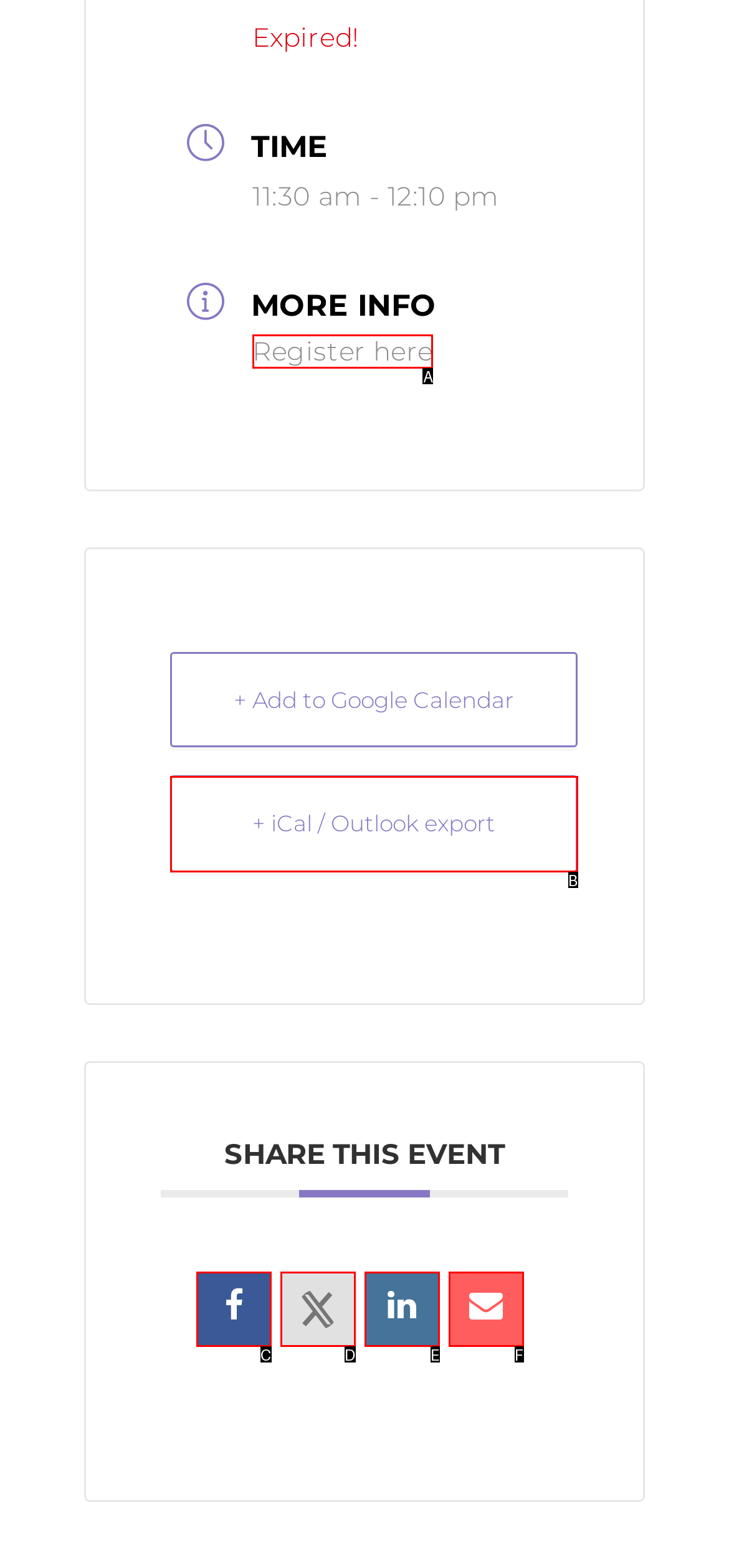Determine the HTML element that aligns with the description: Register here
Answer by stating the letter of the appropriate option from the available choices.

A